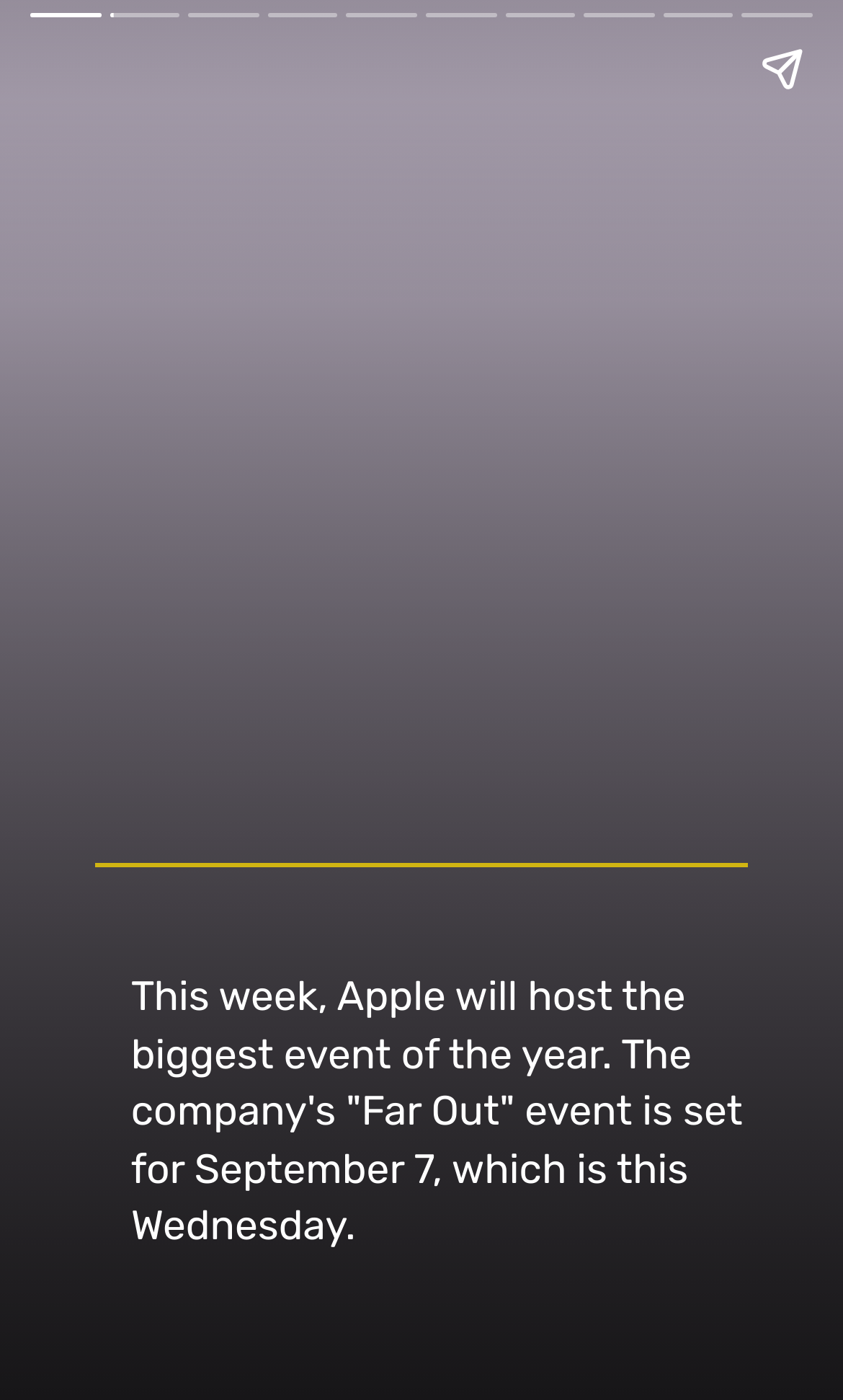Extract the main headline from the webpage and generate its text.

Apple's Biggest Event Is Here: iPhone 14 & More Launching